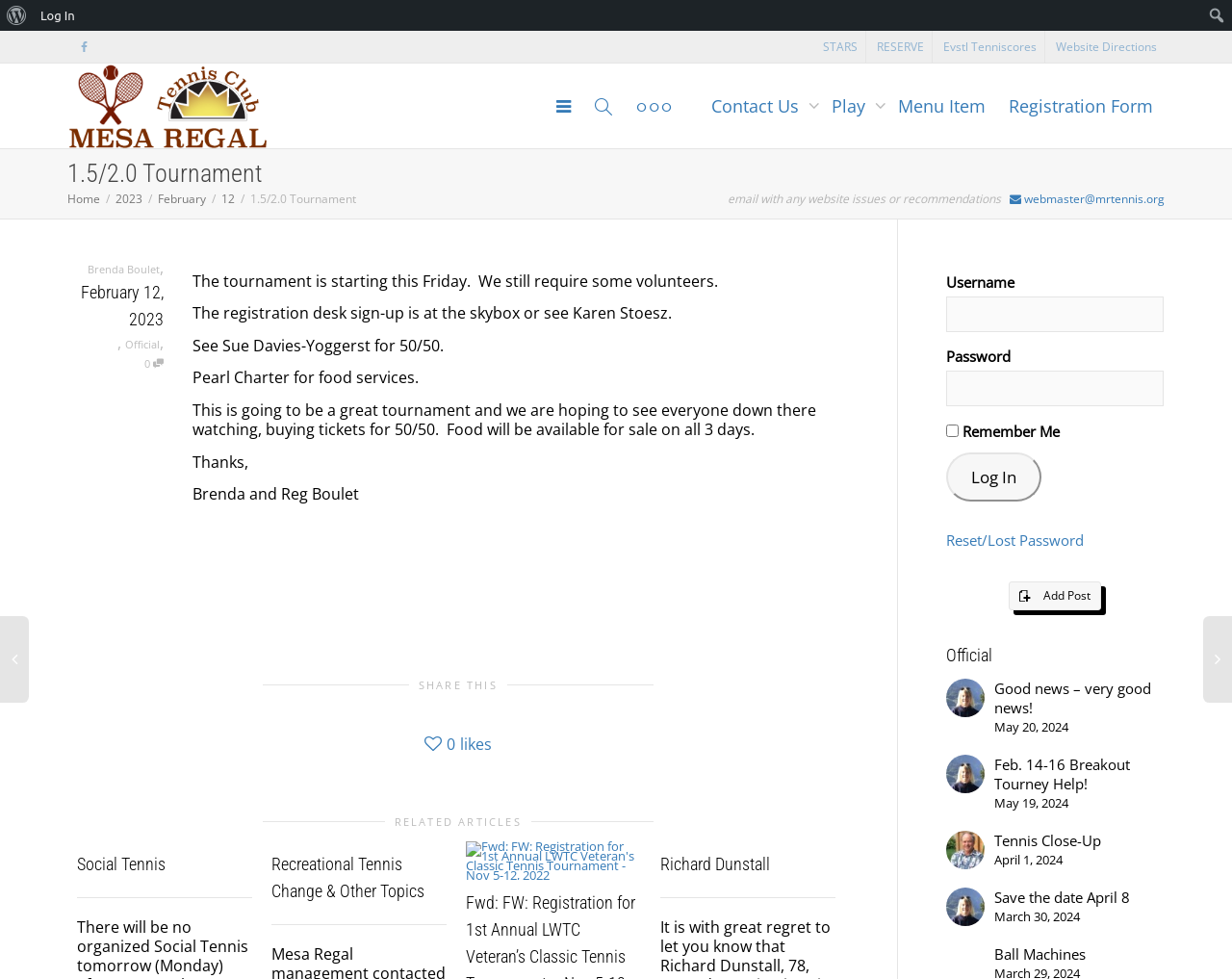Please specify the bounding box coordinates of the clickable region to carry out the following instruction: "Check the 1.5/2.0 Tournament details". The coordinates should be four float numbers between 0 and 1, in the format [left, top, right, bottom].

[0.055, 0.16, 0.213, 0.194]